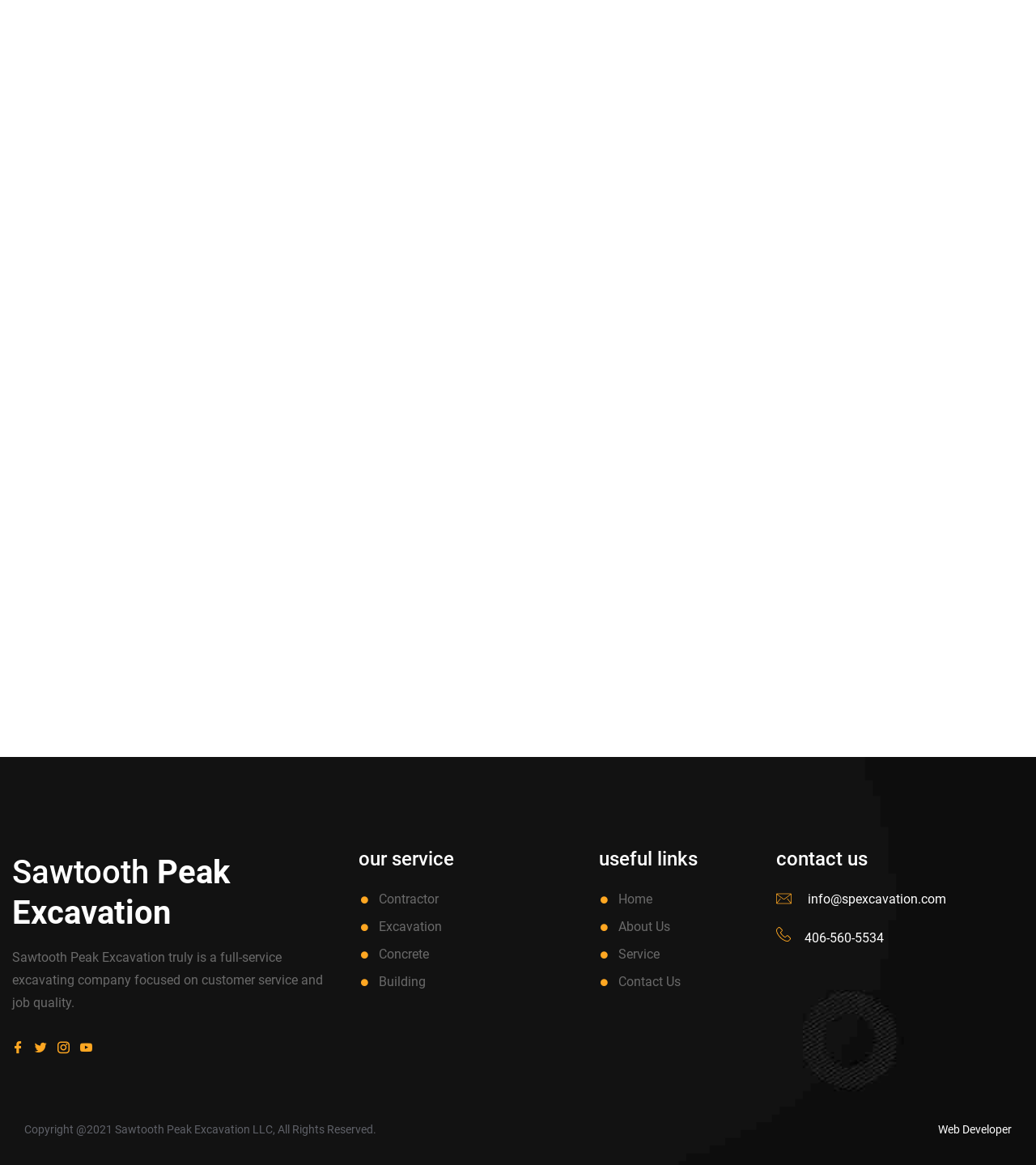What are the social media platforms of the company?
Analyze the image and provide a thorough answer to the question.

The social media platforms of the company can be found at the top of the webpage, which lists 'Facebook', 'Twitter', 'Instagram', and 'YouTube' as the social media platforms of the company.